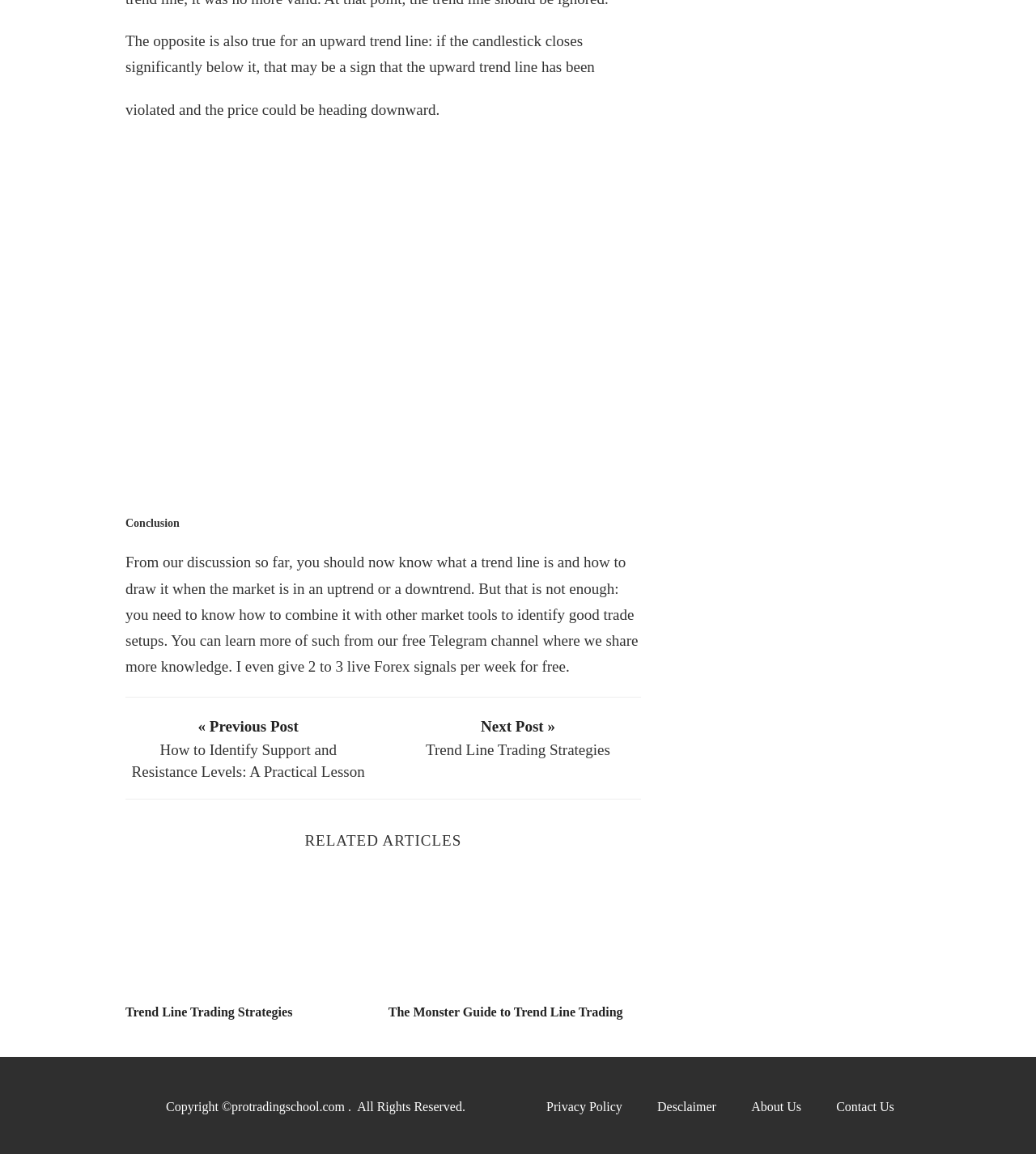Predict the bounding box of the UI element based on this description: "Trend Line Trading Strategies".

[0.121, 0.751, 0.365, 0.863]